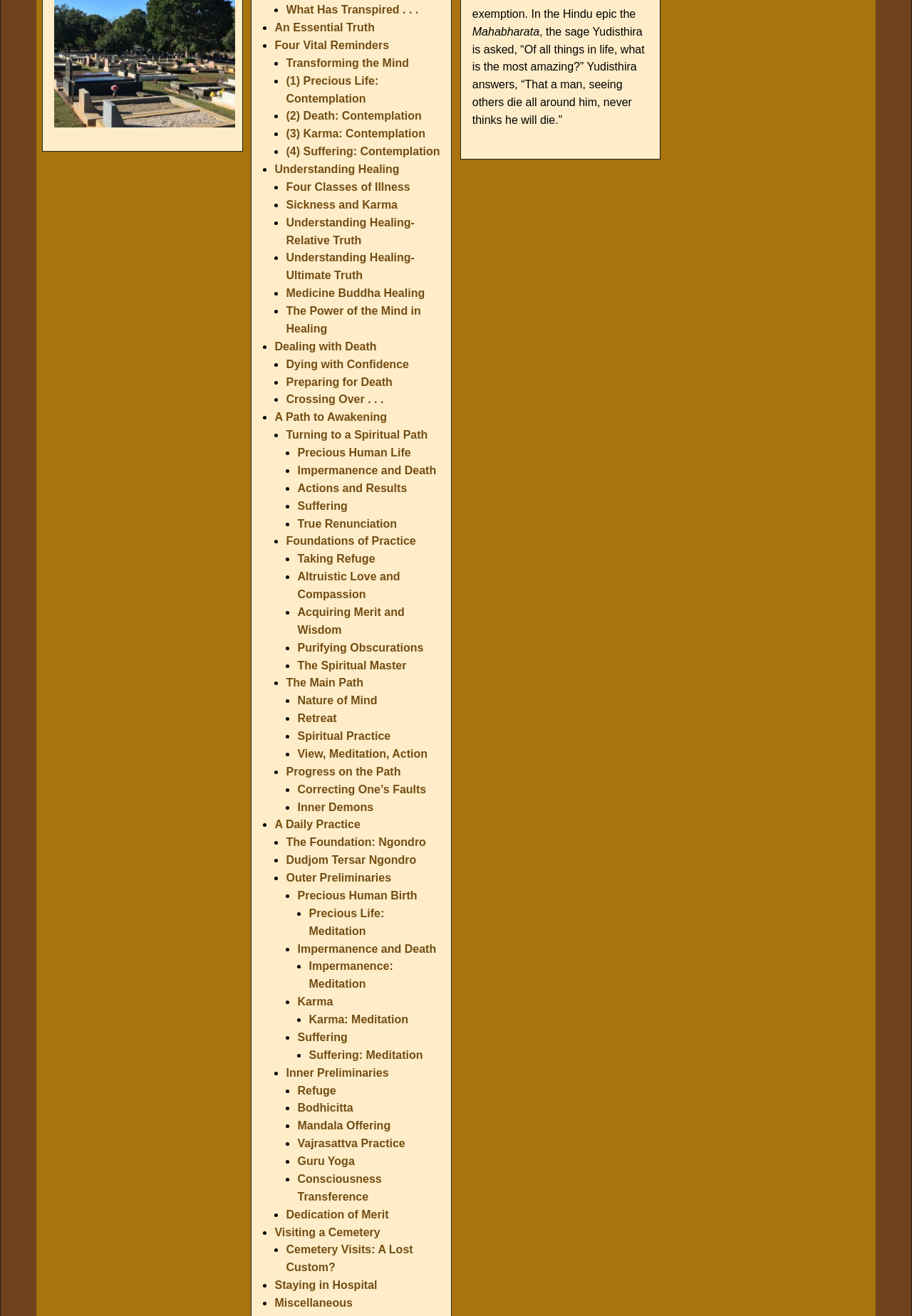What is the first contemplation topic?
Based on the visual, give a brief answer using one word or a short phrase.

Precious Life